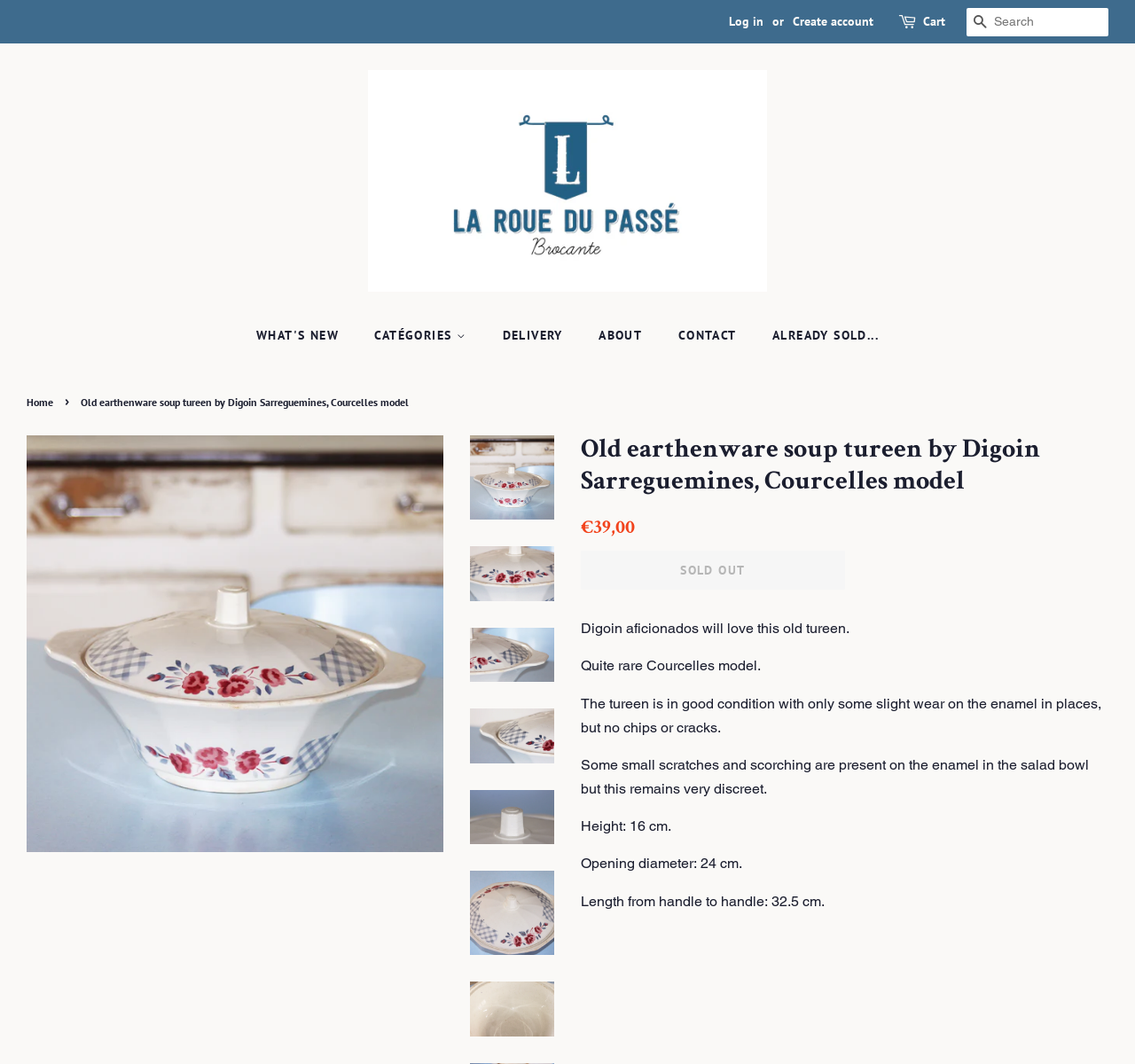Extract the primary heading text from the webpage.

Old earthenware soup tureen by Digoin Sarreguemines, Courcelles model